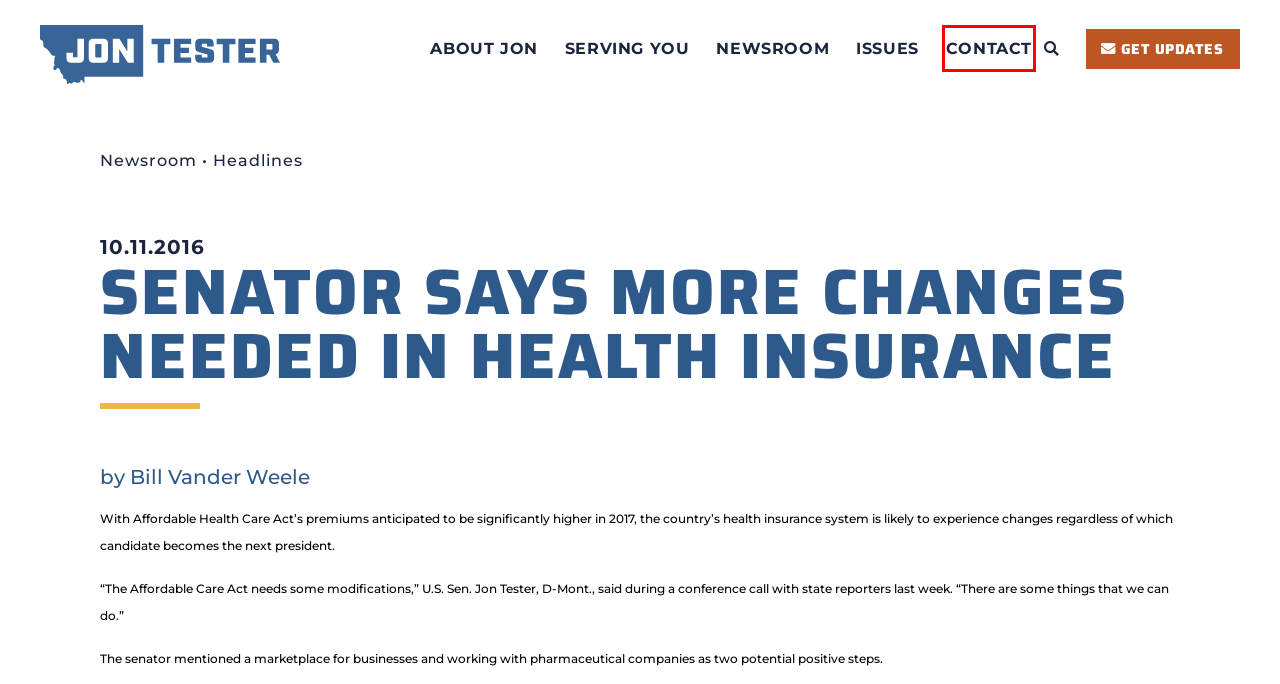Review the screenshot of a webpage that includes a red bounding box. Choose the most suitable webpage description that matches the new webpage after clicking the element within the red bounding box. Here are the candidates:
A. Tester Delivers Good News for Veterans, Troops, Farmers & Ranchers - Senator Jon Tester
B. Privacy Policy - Senator Jon Tester
C. Contact Jon - Senator Jon Tester
D. Get email updates from Jon - Senator Jon Tester
E. Serving You - Senator Jon Tester
F. Newsroom - Senator Jon Tester
G. Senator Jon Tester
H. About Jon - Senator Jon Tester

C